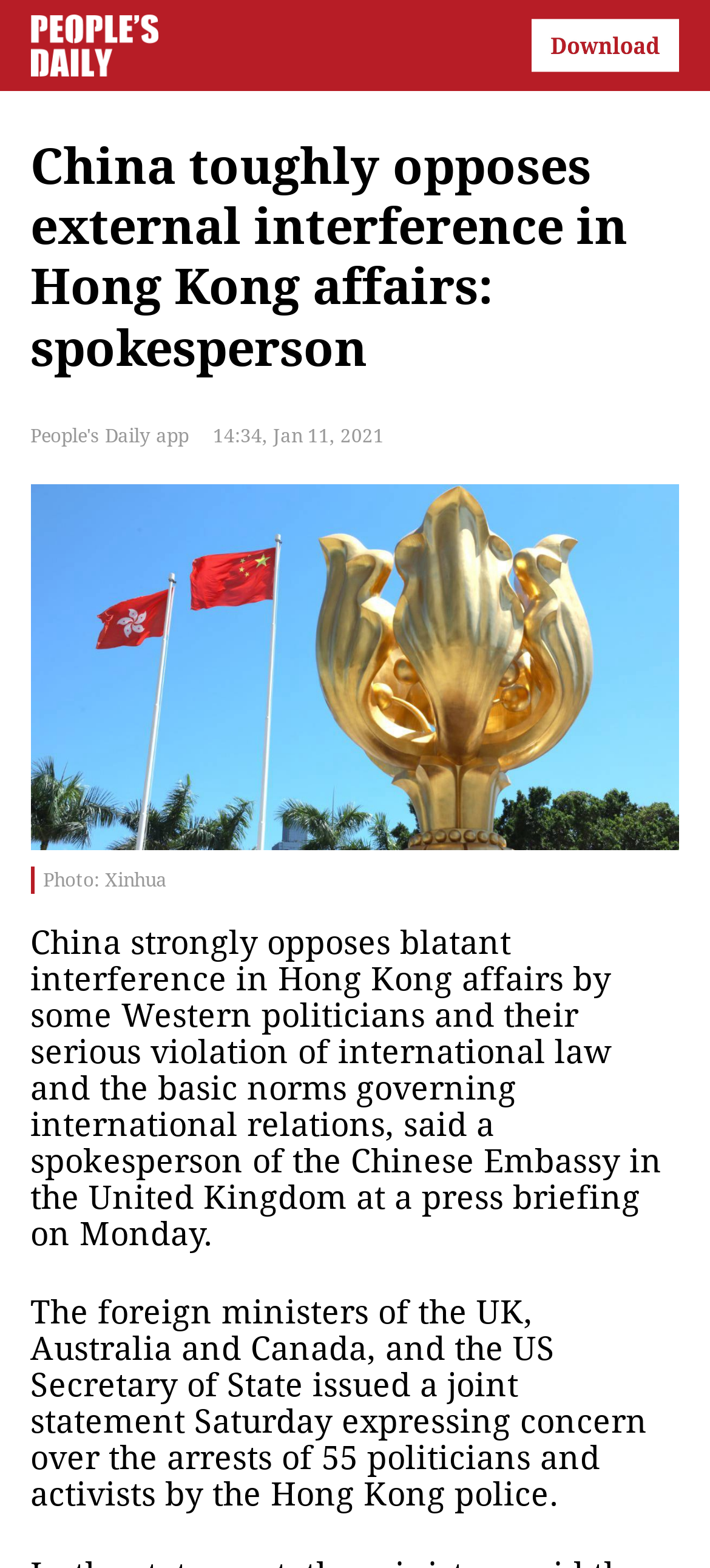What countries' foreign ministers issued a joint statement?
Please interpret the details in the image and answer the question thoroughly.

I found the answer by looking at the text 'The foreign ministers of the UK, Australia and Canada, and the US Secretary of State...' which mentions the countries whose foreign ministers issued a joint statement.